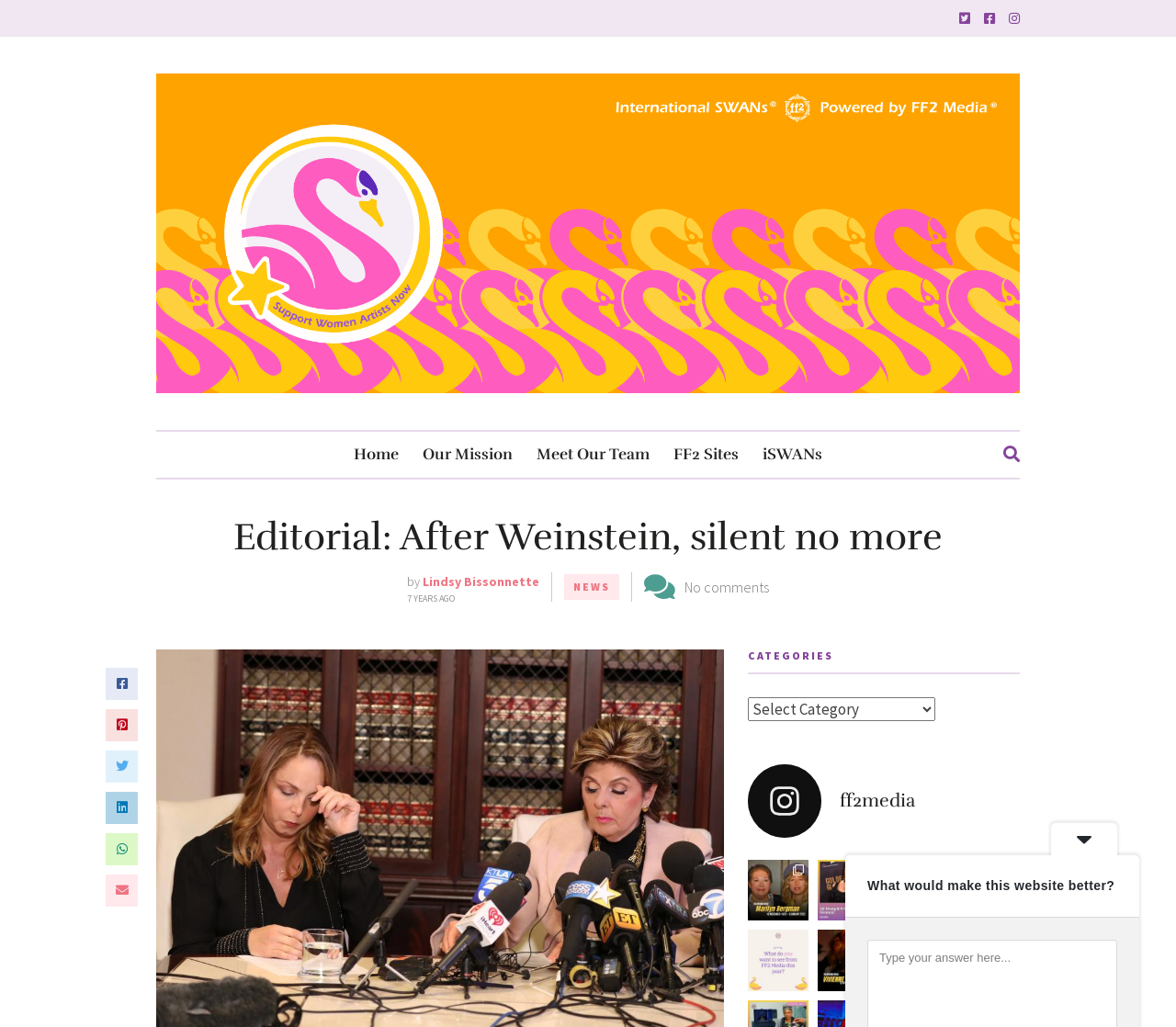Give a one-word or one-phrase response to the question: 
What is the topic of the editorial?

After Weinstein, silent no more